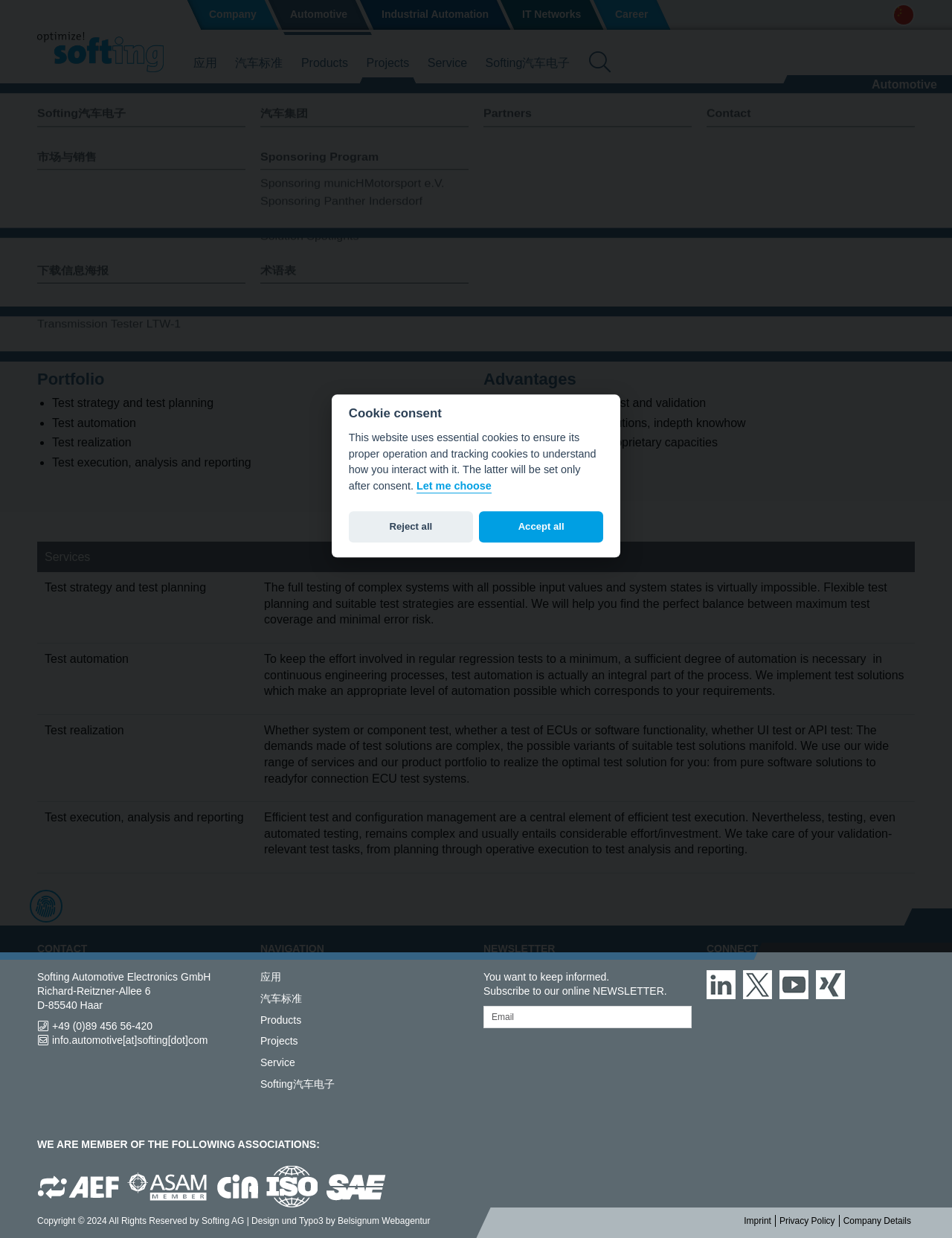What is the purpose of the test strategies?
Use the image to answer the question with a single word or phrase.

To satisfy top safety and quality requirements